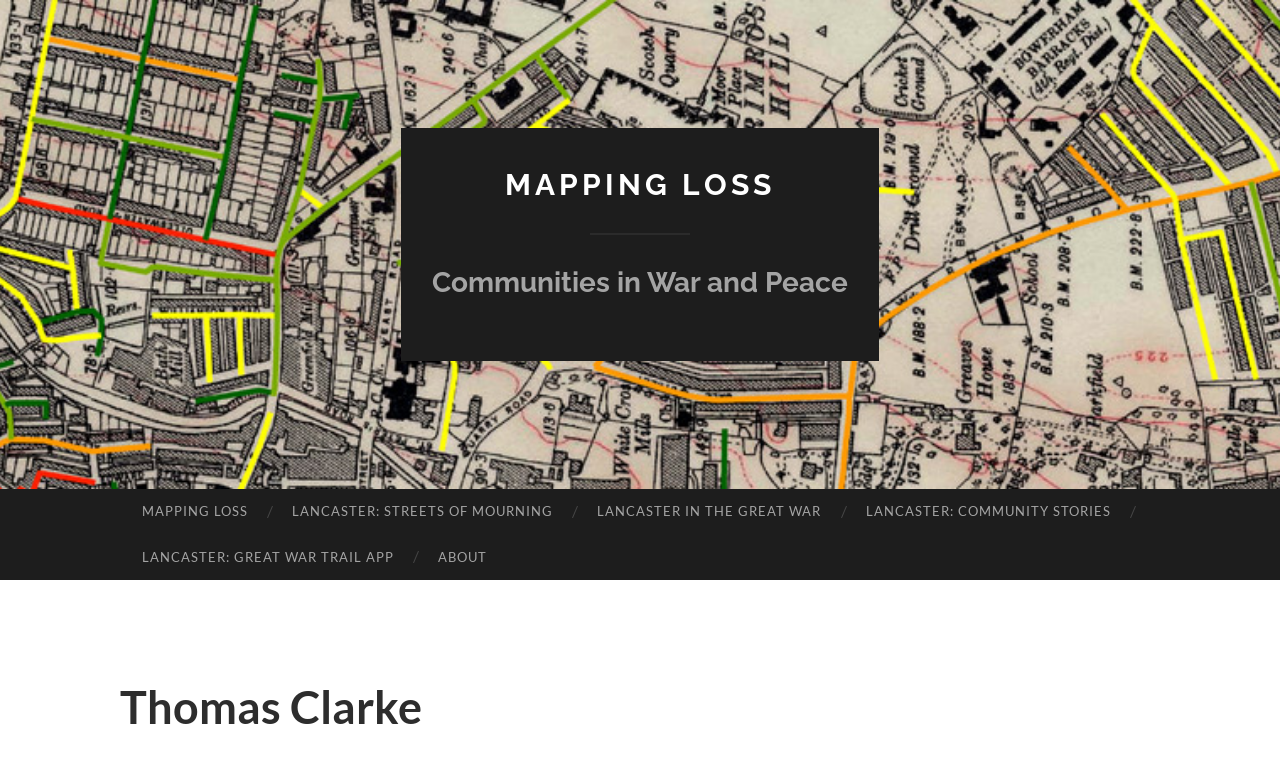What is the name of the person mentioned in the webpage?
Answer the question with a thorough and detailed explanation.

The answer can be found by looking at the heading element with the text 'Thomas Clarke' which is a sub-element of the header element with no landmark role.